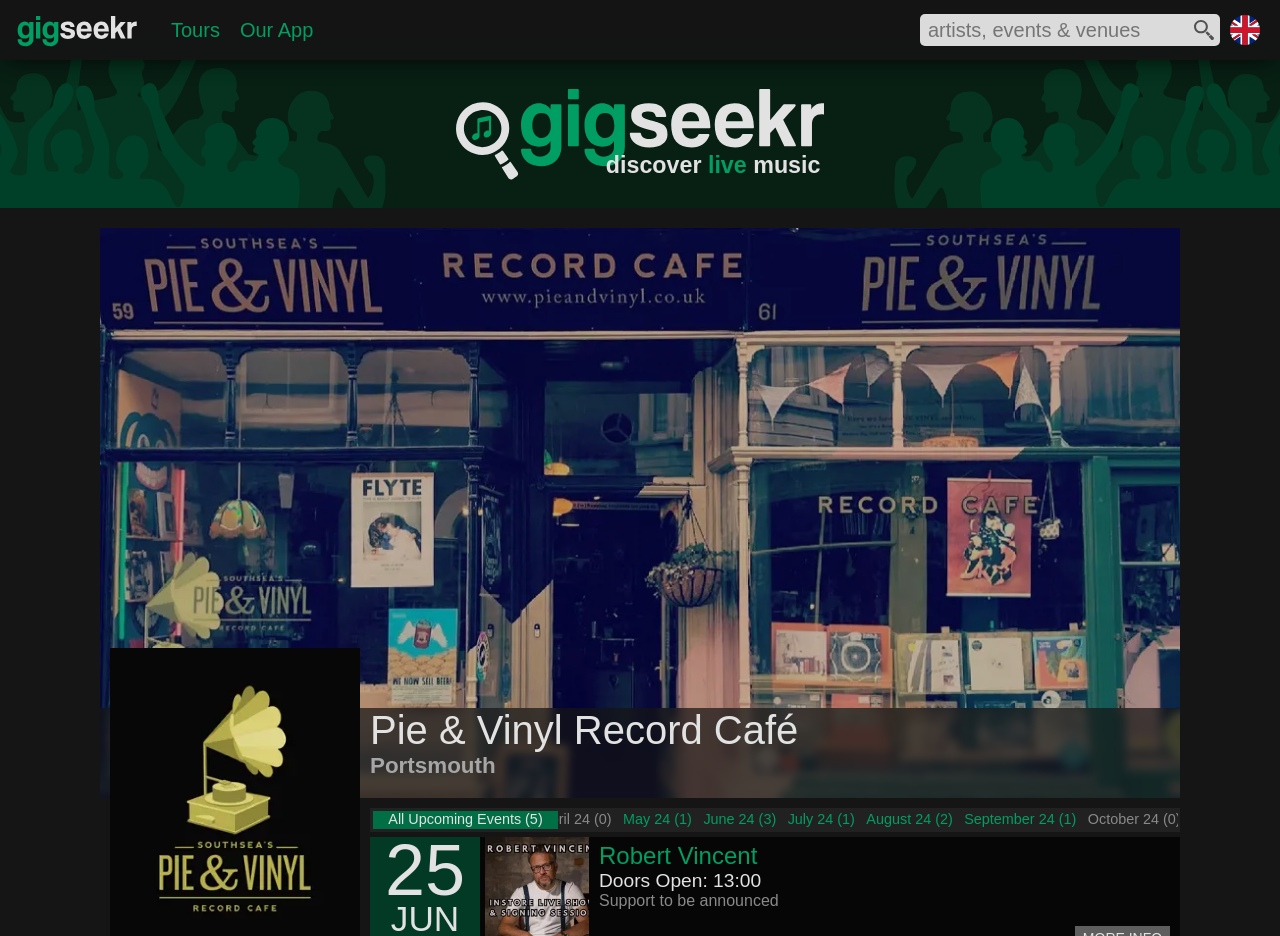What is the name of the artist listed on the webpage?
From the image, provide a succinct answer in one word or a short phrase.

Robert Vincent